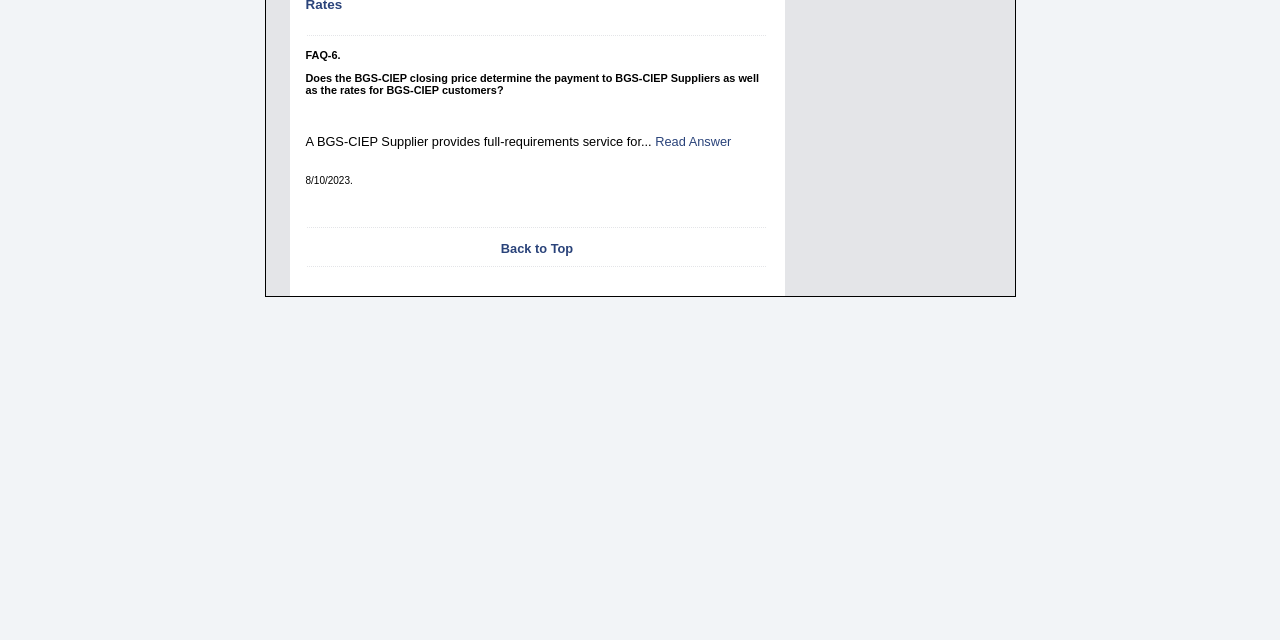Identify the bounding box for the element characterized by the following description: "Read Answer".

[0.512, 0.209, 0.571, 0.232]